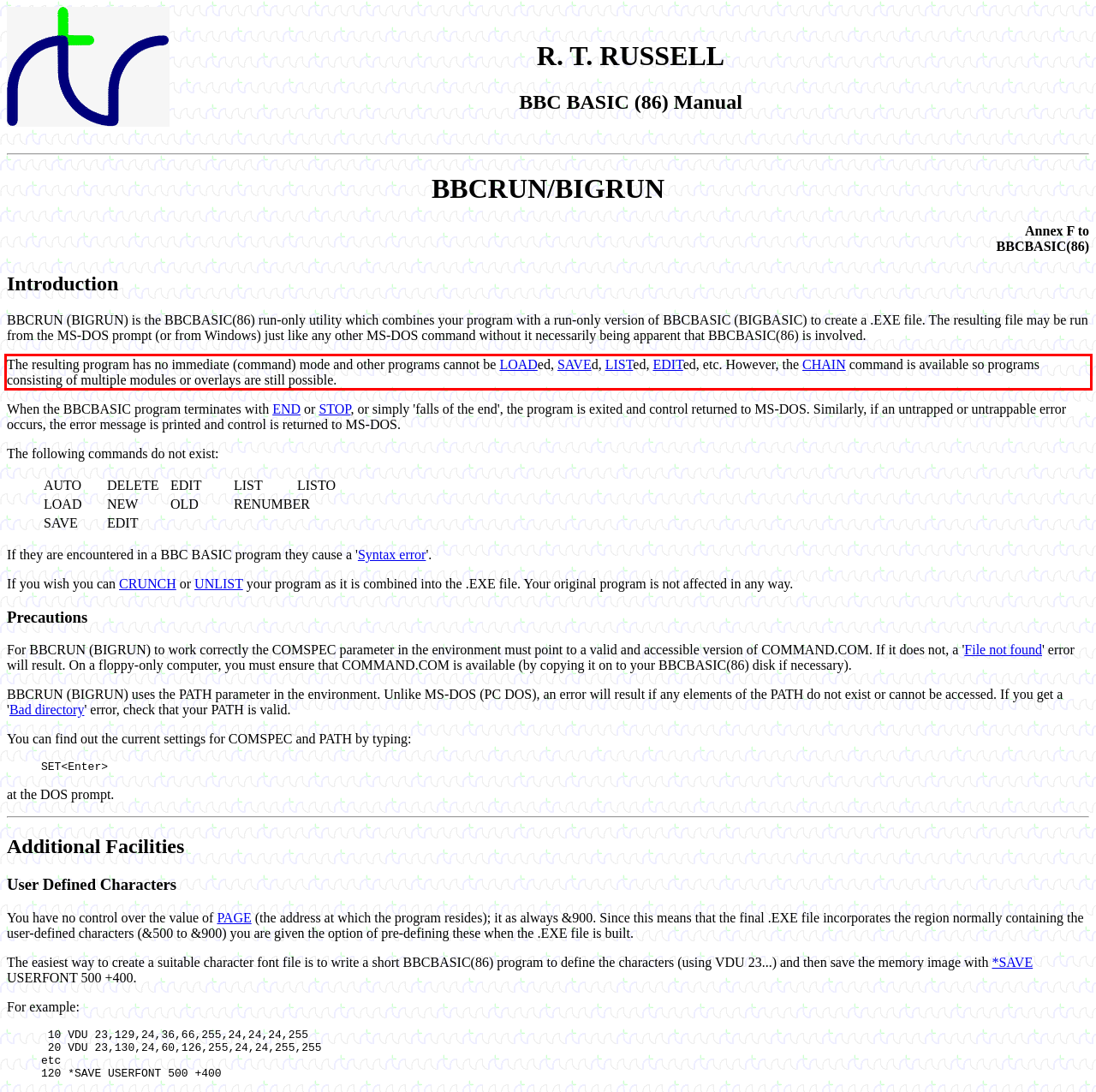Identify and extract the text within the red rectangle in the screenshot of the webpage.

The resulting program has no immediate (command) mode and other programs cannot be LOADed, SAVEd, LISTed, EDITed, etc. However, the CHAIN command is available so programs consisting of multiple modules or overlays are still possible.